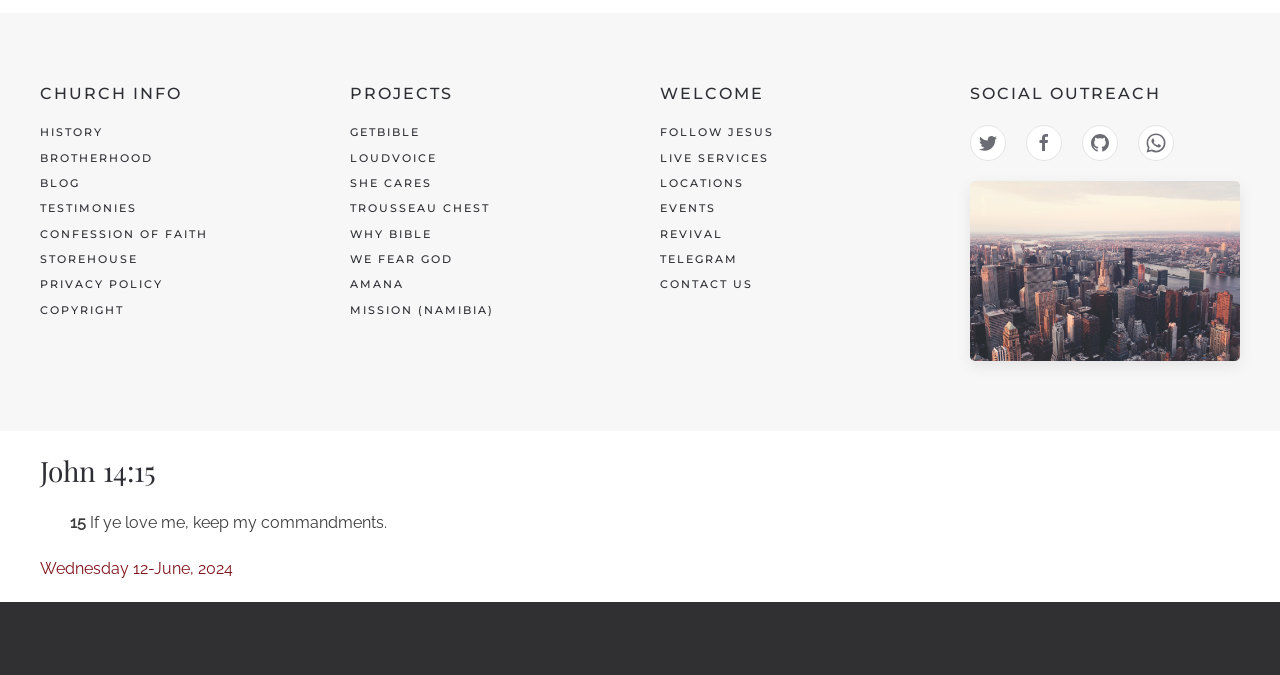Using the element description Follow Jesus, predict the bounding box coordinates for the UI element. Provide the coordinates in (top-left x, top-left y, bottom-right x, bottom-right y) format with values ranging from 0 to 1.

[0.516, 0.185, 0.605, 0.206]